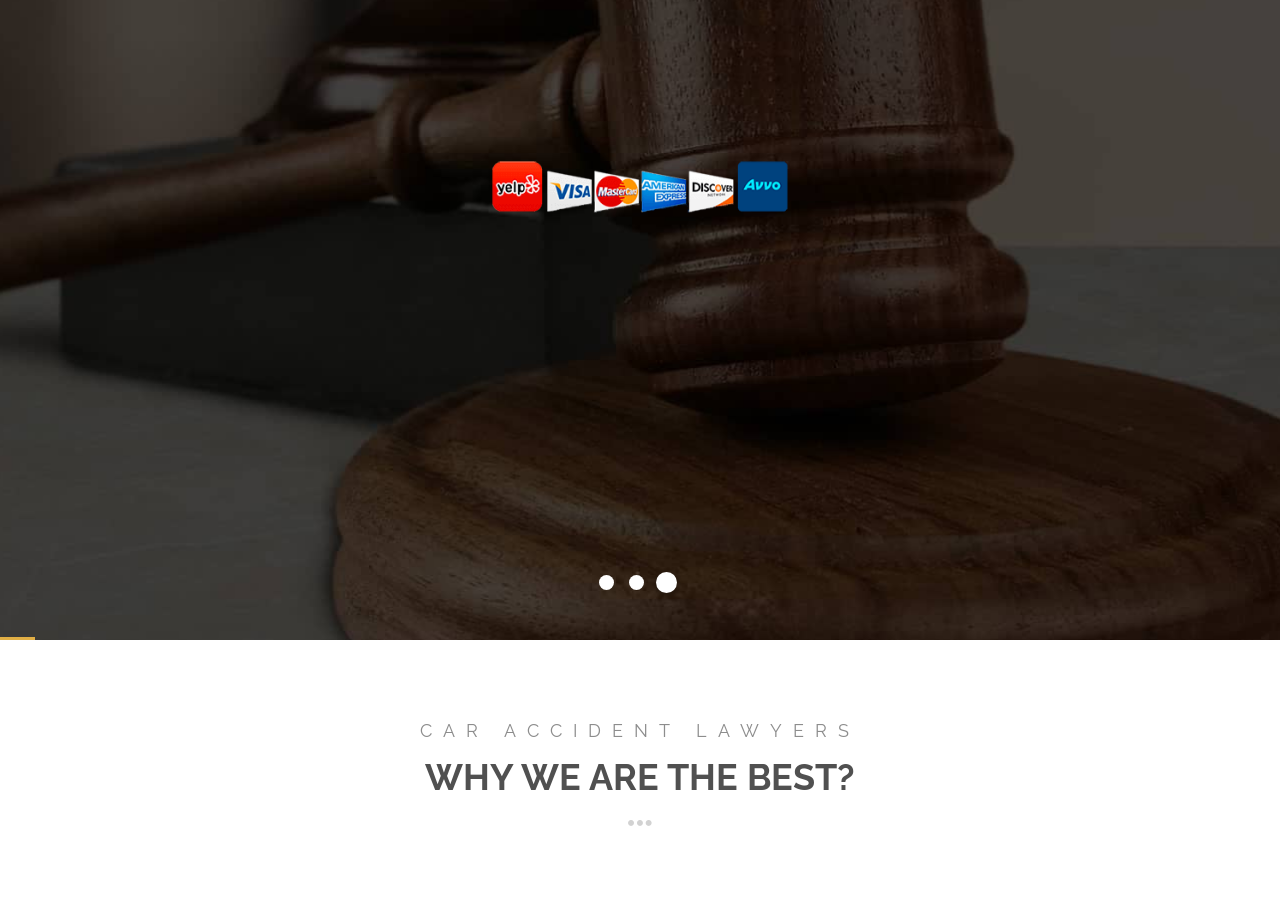Given the webpage screenshot, identify the bounding box of the UI element that matches this description: "Home".

[0.348, 0.348, 0.645, 0.375]